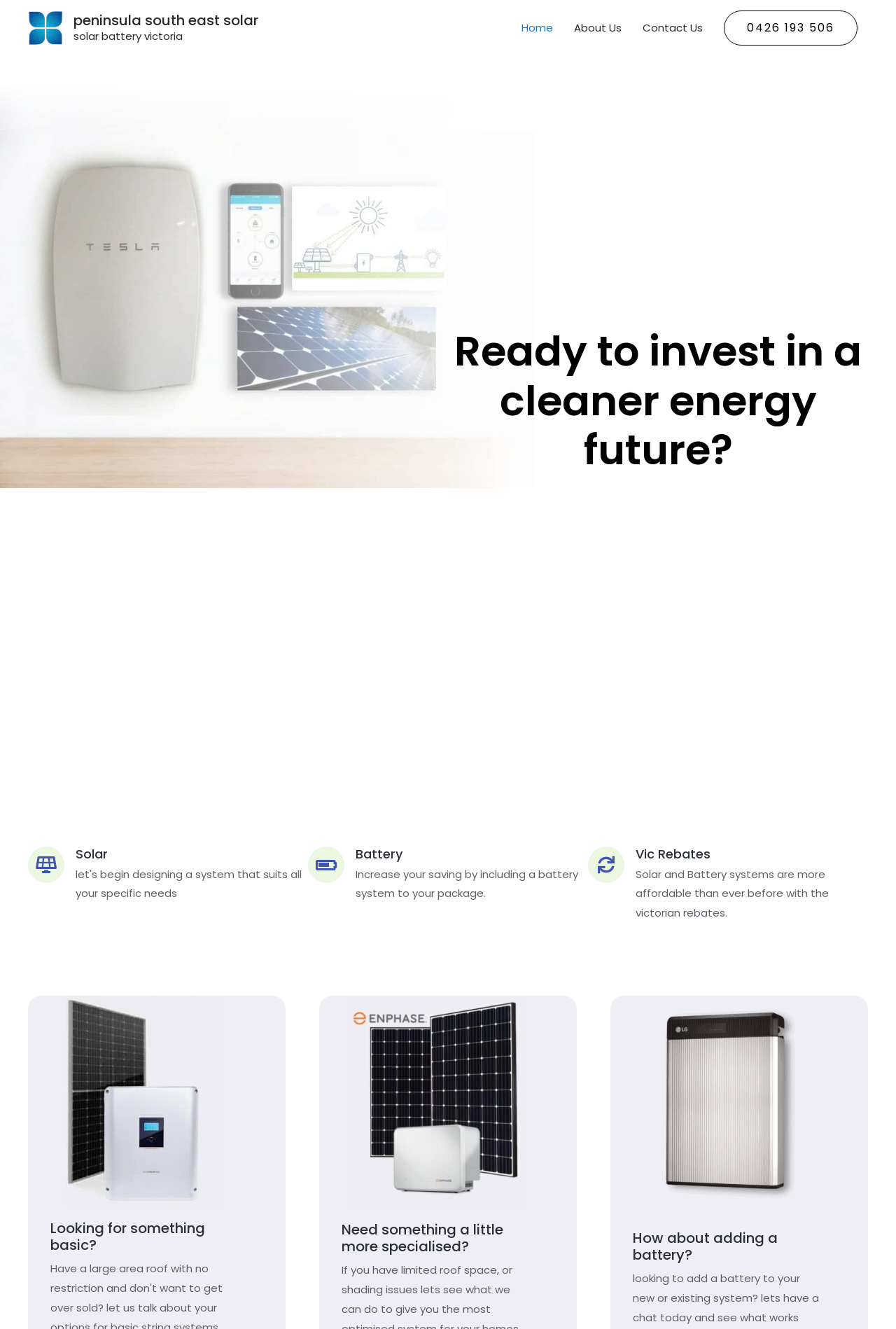Using the description: "Home", identify the bounding box of the corresponding UI element in the screenshot.

[0.57, 0.005, 0.629, 0.037]